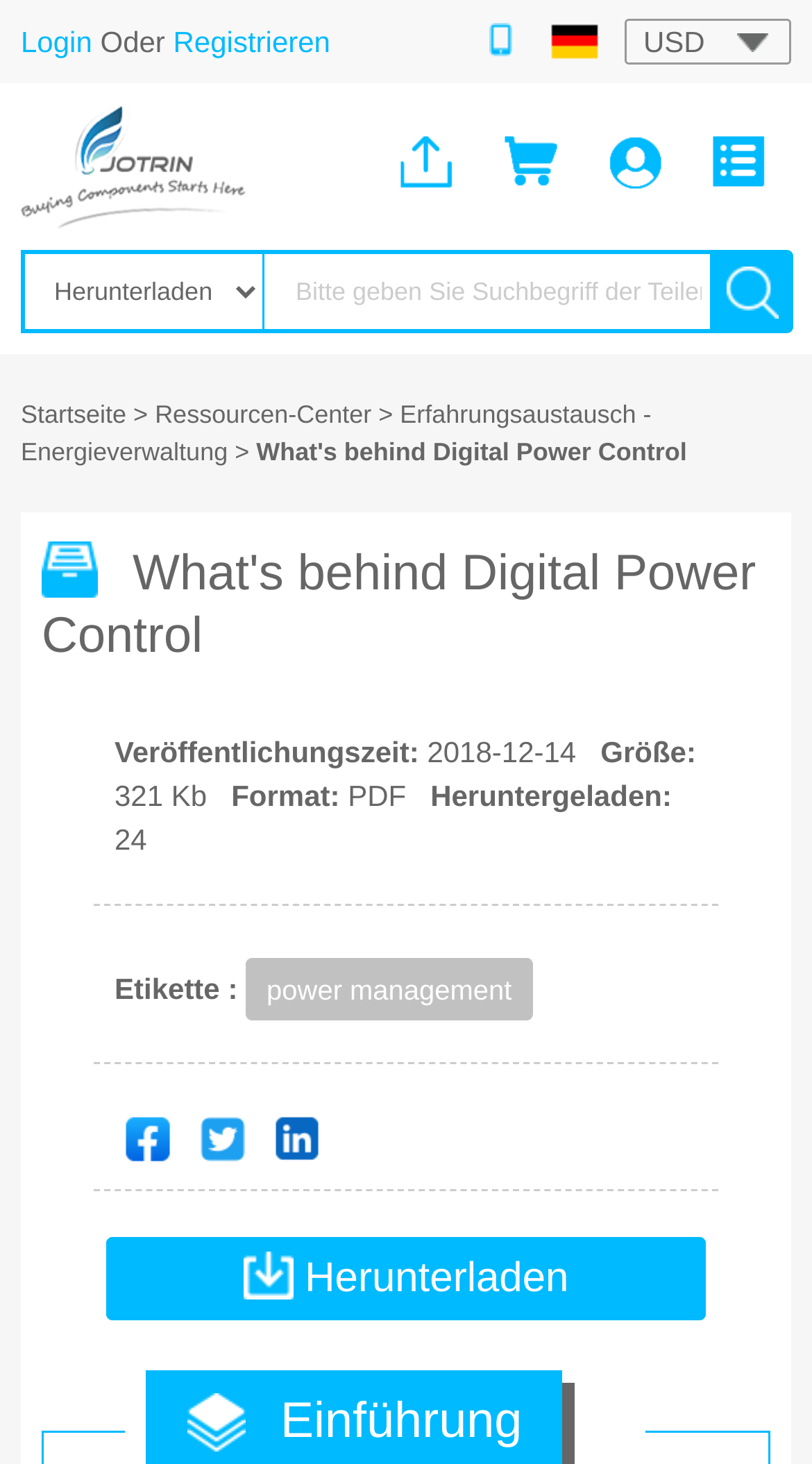What is the size of the downloadable document?
Based on the screenshot, answer the question with a single word or phrase.

321 Kb